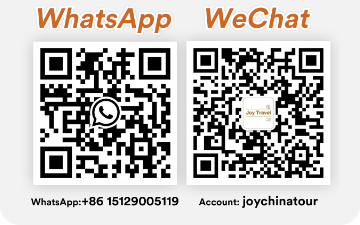Use the information in the screenshot to answer the question comprehensively: What is the purpose of the QR codes in the image?

The QR codes in the image serve as a means for users to initiate contact or connect with travel services through popular messaging platforms, WhatsApp and WeChat. The WhatsApp QR code allows users to start a conversation, while the WeChat QR code enables users to connect with a travel service or group.